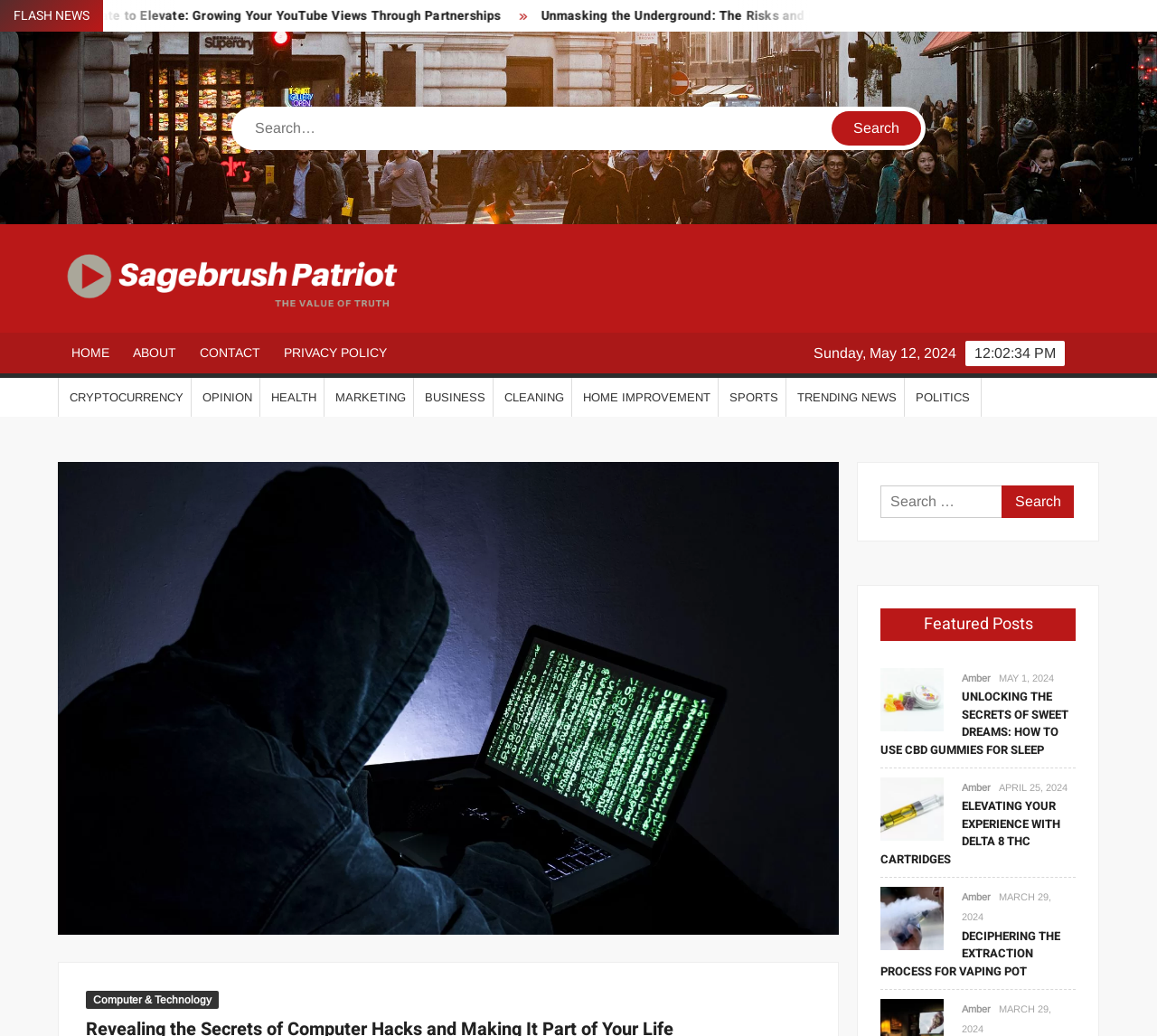What is the date of the article 'Unlocking the Secrets of Sweet Dreams: How to Use CBD Gummies for Sleep'? Look at the image and give a one-word or short phrase answer.

May 1, 2024